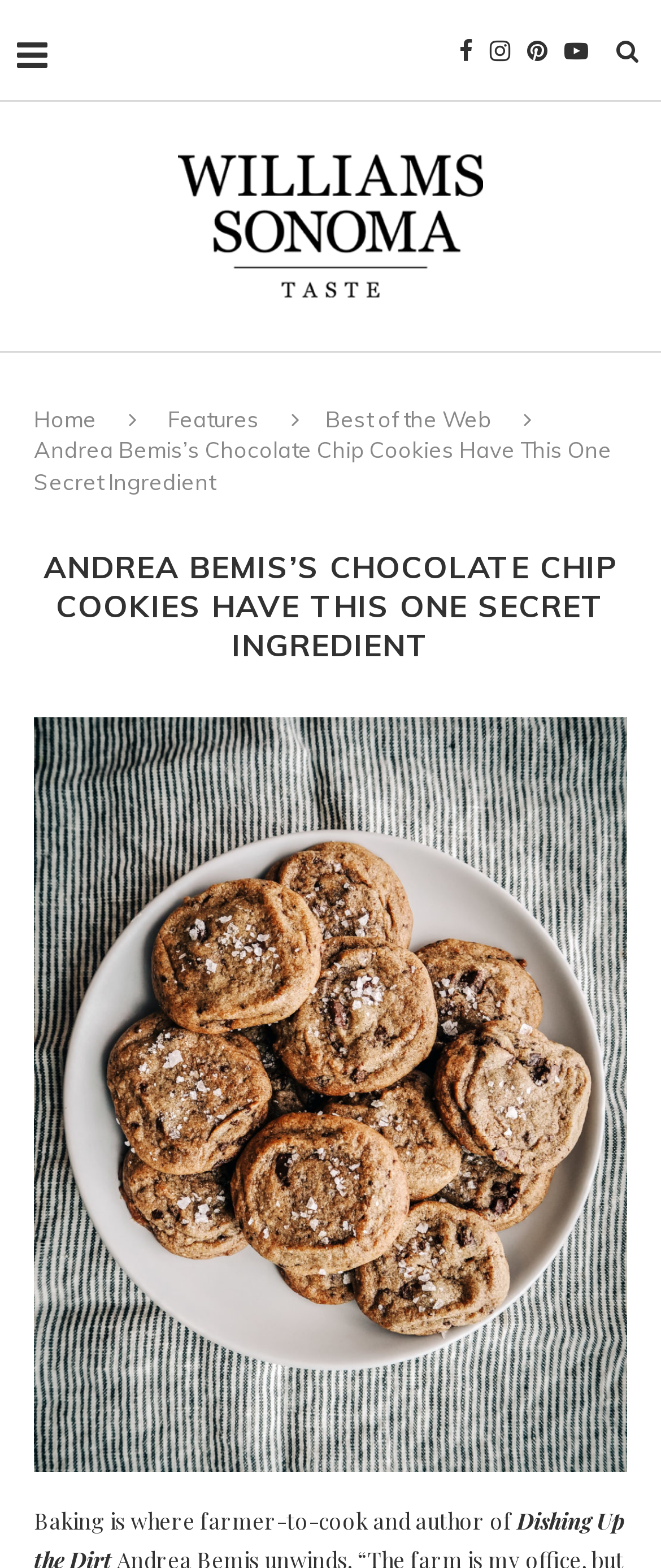Analyze and describe the webpage in a detailed narrative.

The webpage is about a recipe for chocolate chip cookies with a secret ingredient, shared by Andrea Bemis, a farmer, cook, and writer. At the top of the page, there is a layout table with several social media links, including Facebook, Twitter, Instagram, Pinterest, and YouTube, aligned horizontally. 

Below the social media links, the Williams-Sonoma Taste logo is displayed, which is a link to the website's homepage. 

On the left side of the page, there are three navigation links: "Home", "Features", and "Best of the Web". 

The main content of the page starts with a heading that reads "Andrea Bemis’s Chocolate Chip Cookies Have This One Secret Ingredient". Below the heading, there is a paragraph of text that describes Andrea Bemis as a farmer-to-cook and author, setting the context for the recipe.